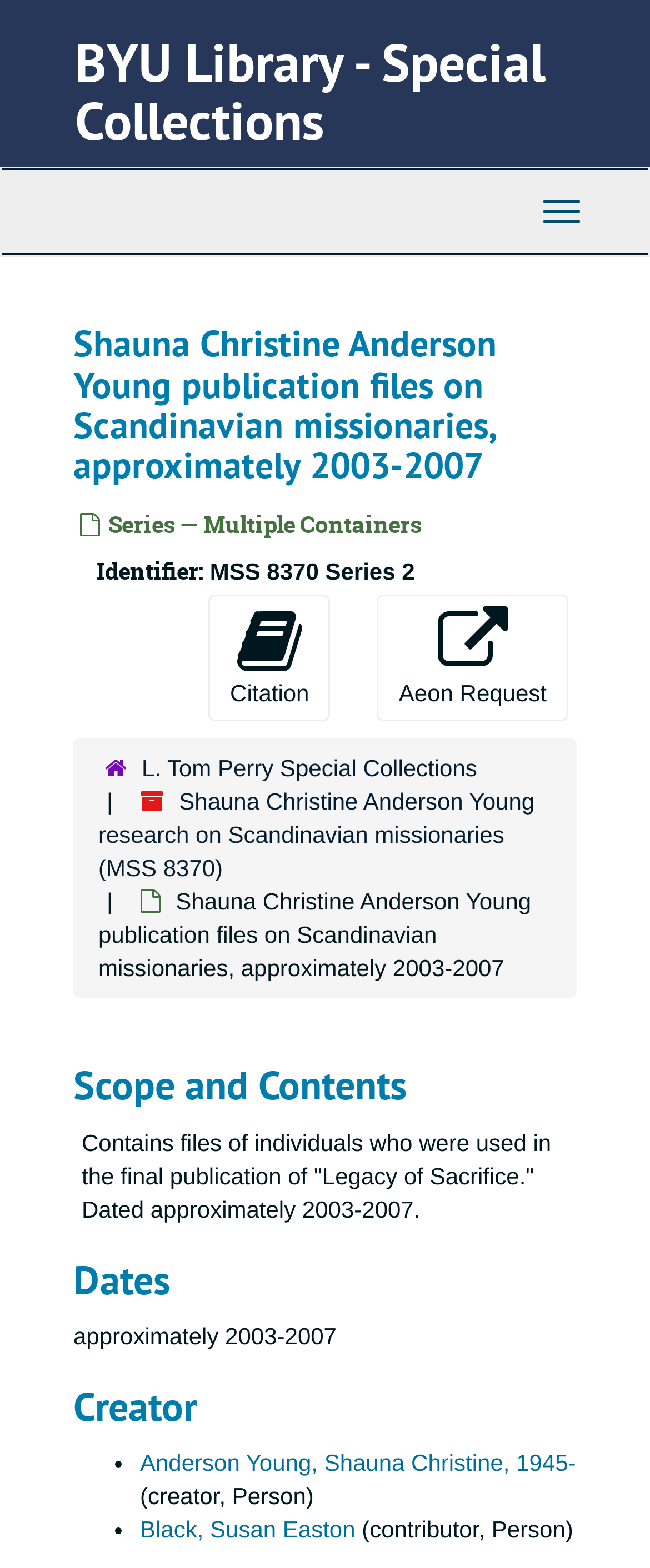Using the information in the image, give a detailed answer to the following question: What is the purpose of the 'Aeon Request' button?

The 'Aeon Request' button is likely used to request the publication, as it is located in the 'Page Actions' section, suggesting that it is an action that can be taken on the page.